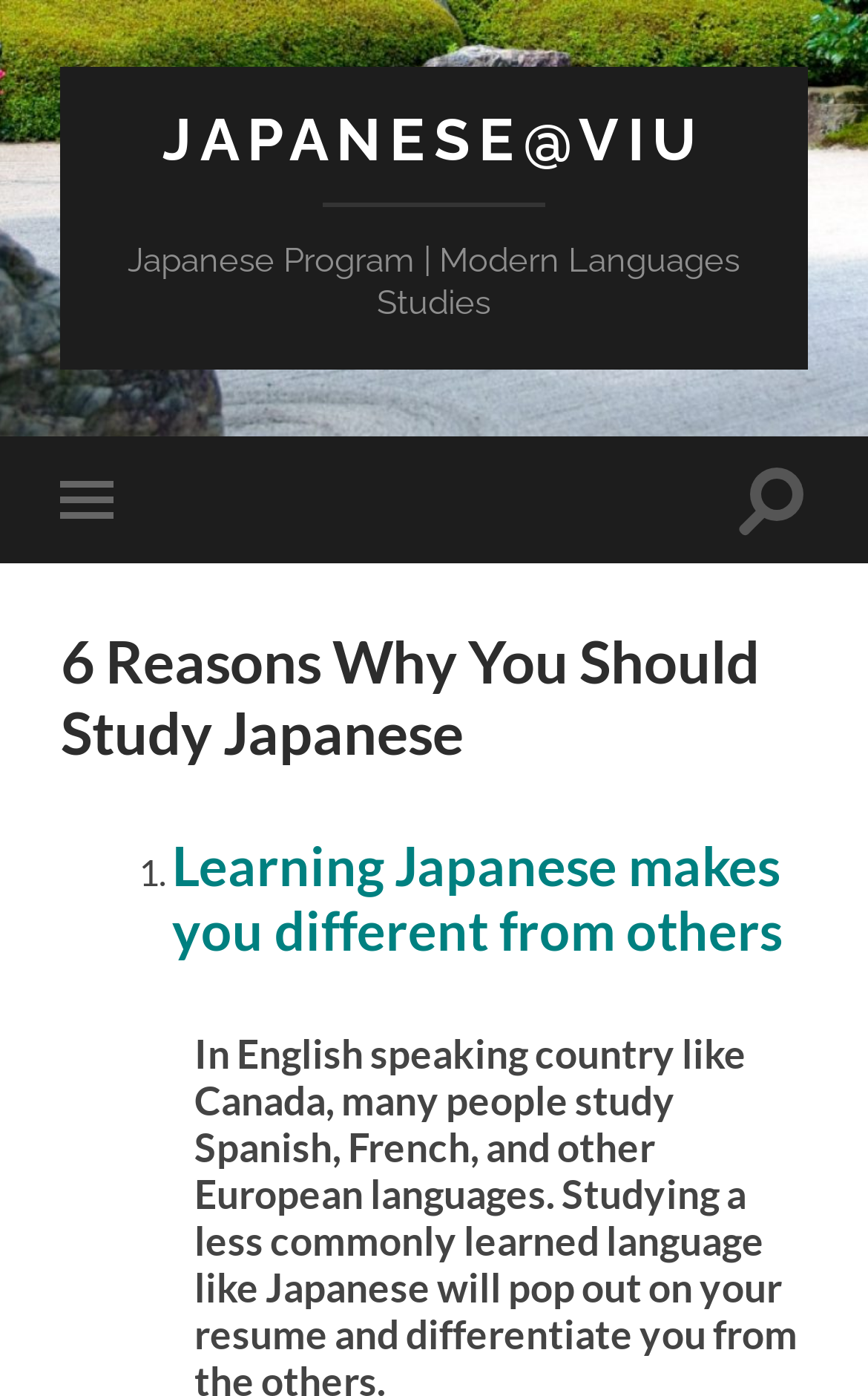Respond with a single word or phrase:
How many reasons are there to study Japanese?

6